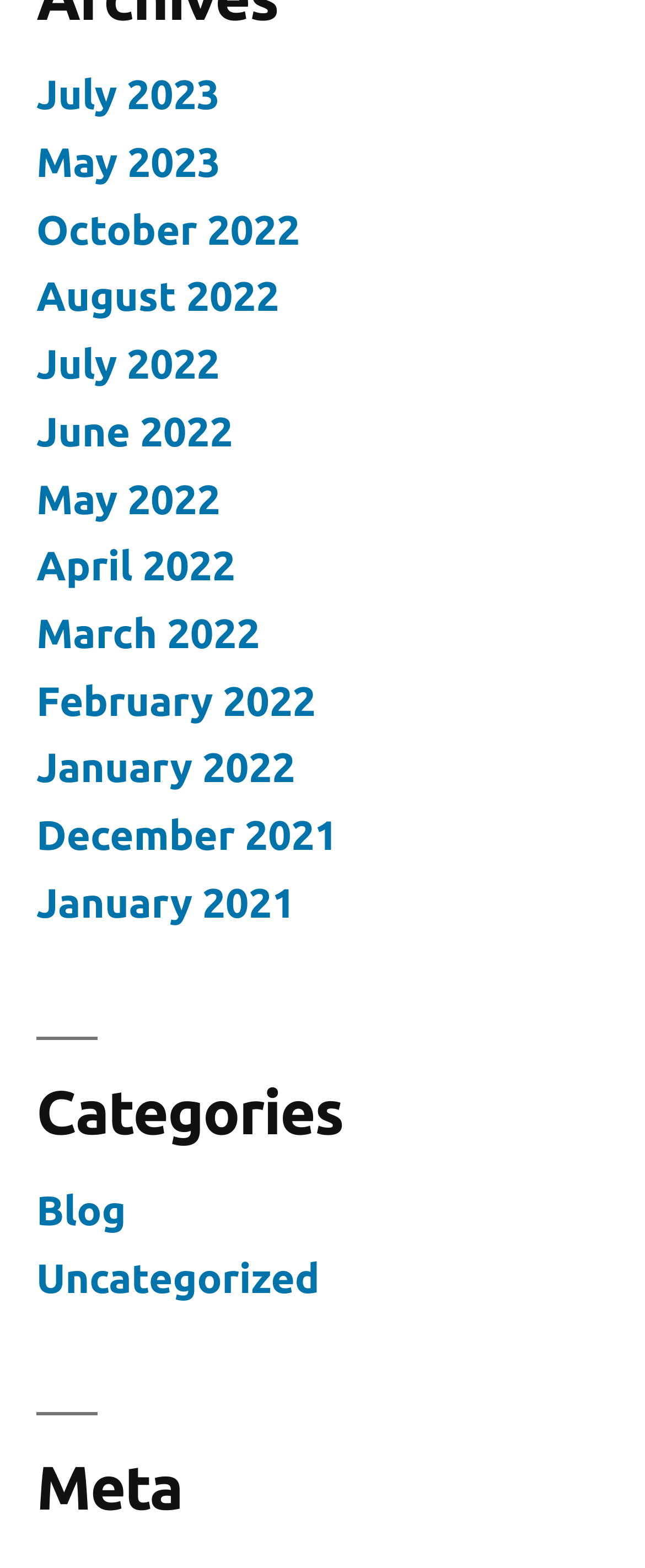Please determine the bounding box coordinates of the element's region to click for the following instruction: "visit blog".

[0.056, 0.757, 0.195, 0.787]